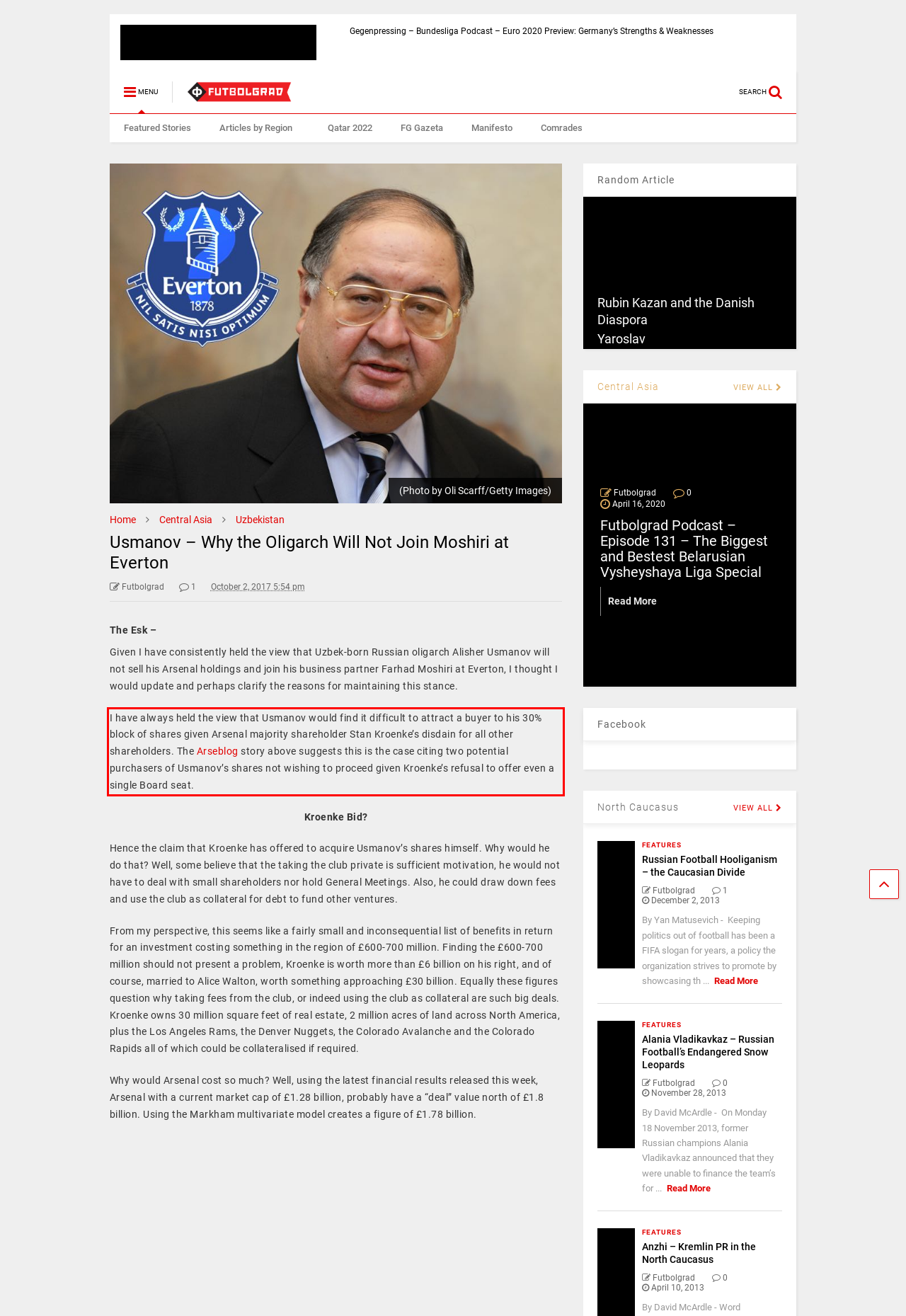With the given screenshot of a webpage, locate the red rectangle bounding box and extract the text content using OCR.

I have always held the view that Usmanov would find it difficult to attract a buyer to his 30% block of shares given Arsenal majority shareholder Stan Kroenke’s disdain for all other shareholders. The Arseblog story above suggests this is the case citing two potential purchasers of Usmanov’s shares not wishing to proceed given Kroenke’s refusal to offer even a single Board seat.